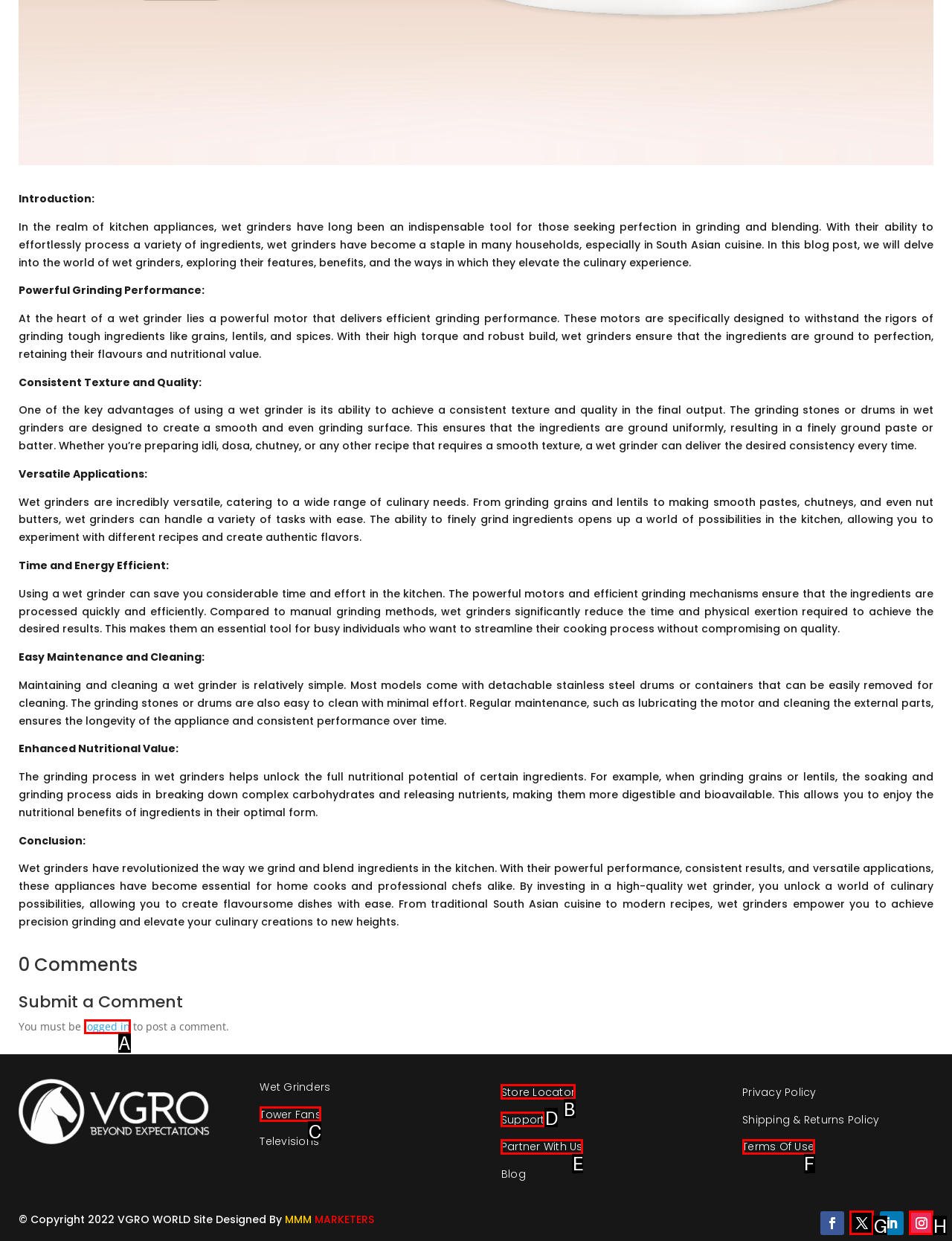Given the description: Partner With Us, select the HTML element that best matches it. Reply with the letter of your chosen option.

E